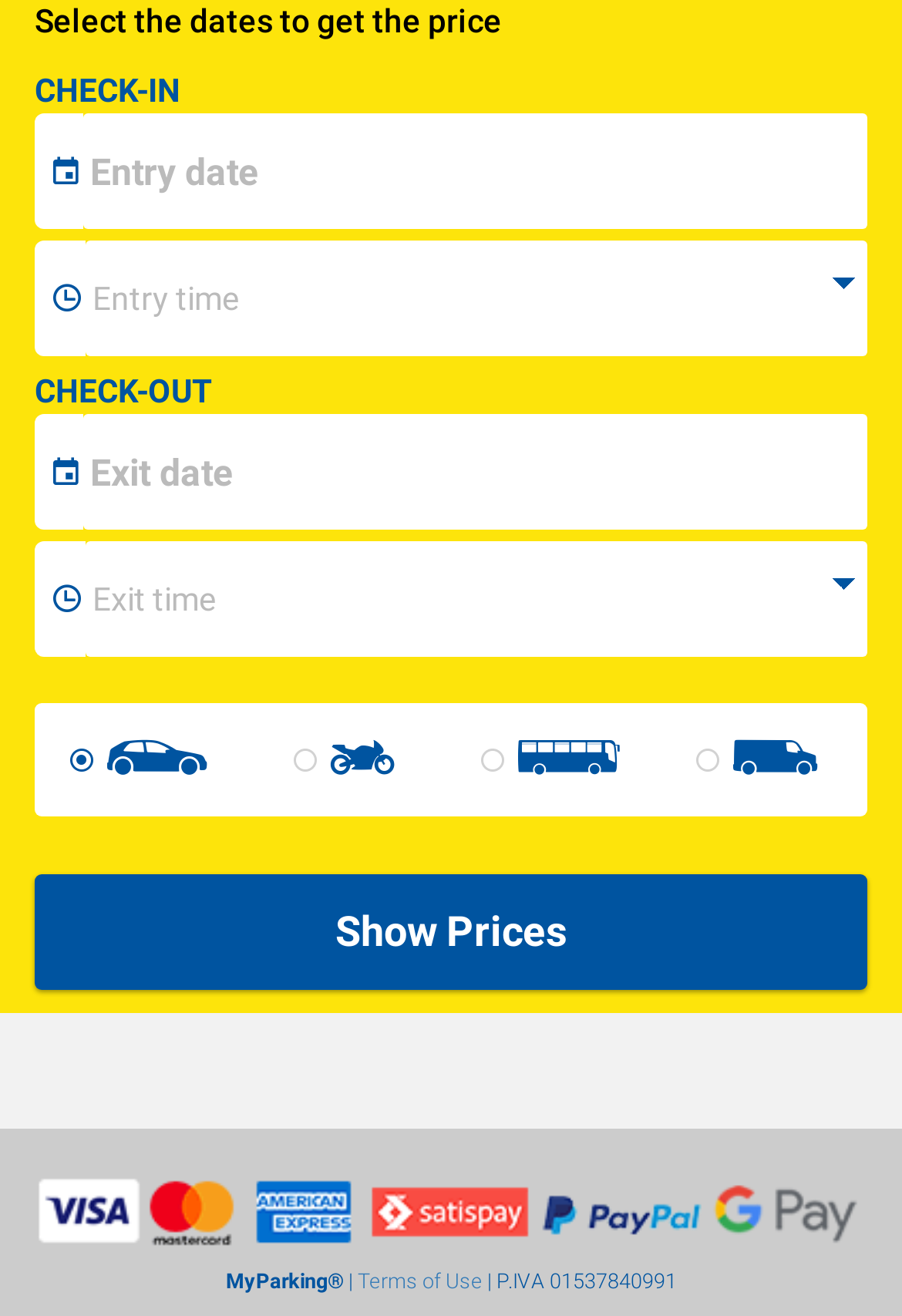Find the bounding box coordinates of the clickable region needed to perform the following instruction: "Select the check-in date". The coordinates should be provided as four float numbers between 0 and 1, i.e., [left, top, right, bottom].

[0.092, 0.086, 0.962, 0.174]